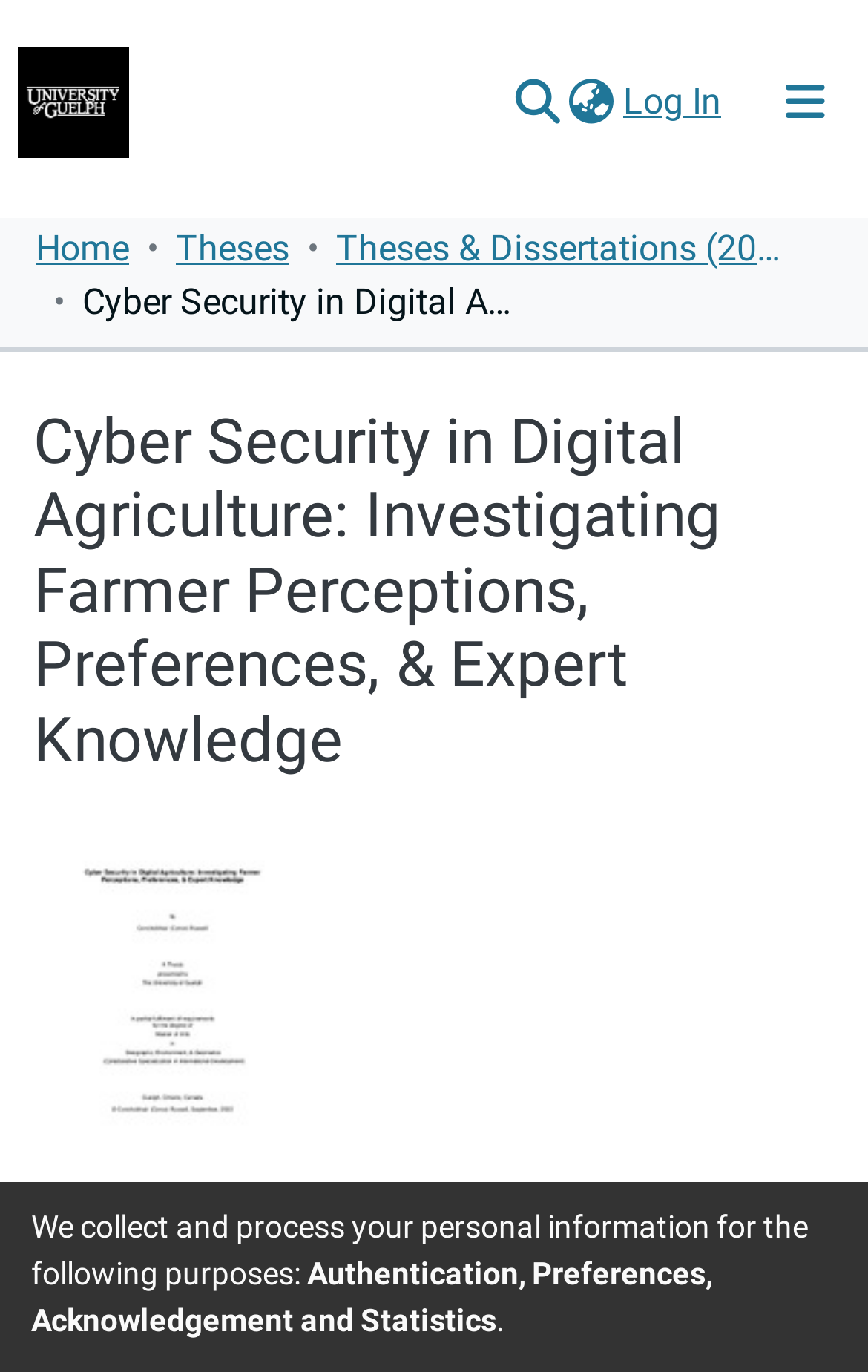What is the purpose of the search bar?
Refer to the image and give a detailed response to the question.

The search bar is a textbox element located on the top navigation bar, accompanied by a submit search button, indicating its purpose is to allow users to search for content on the webpage.